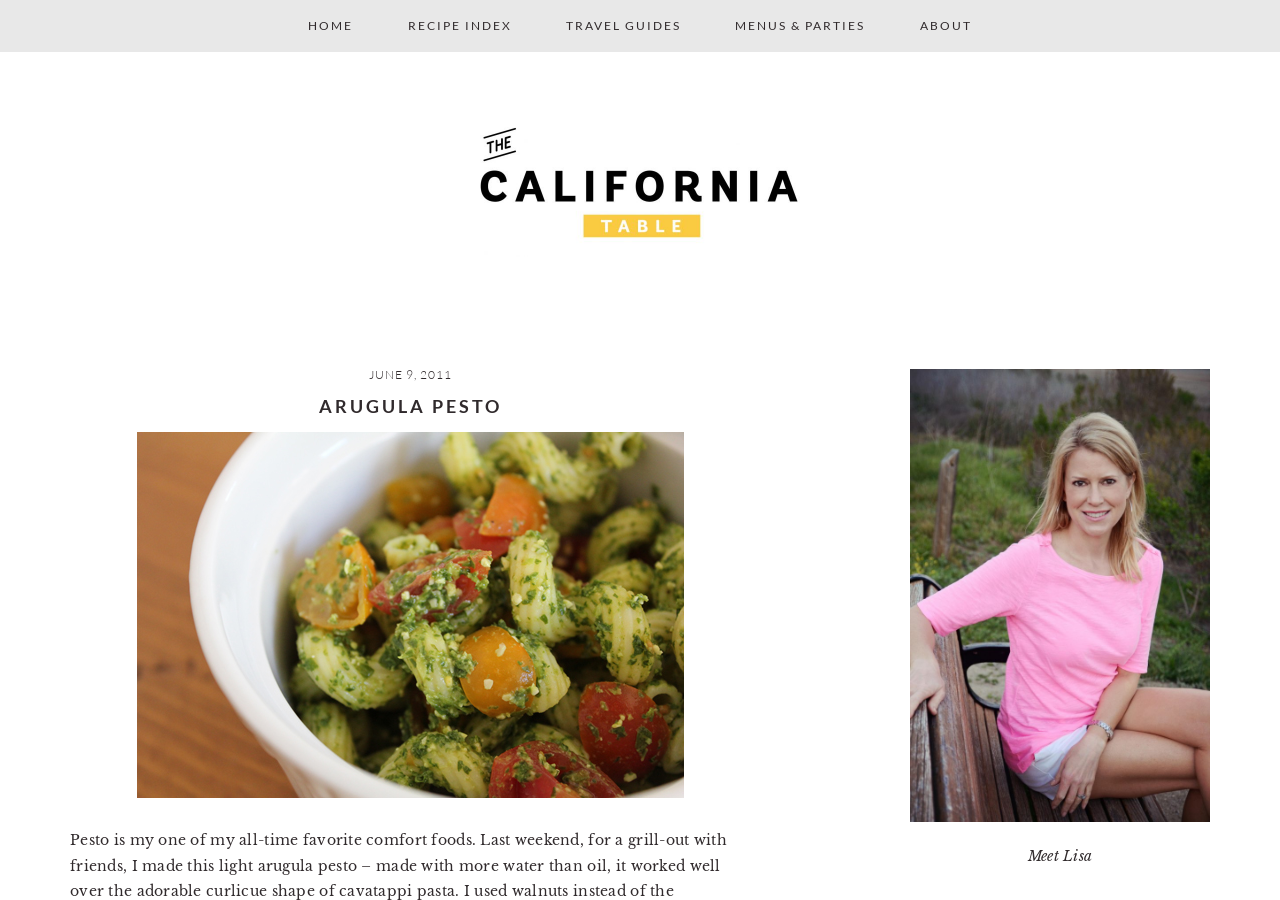Locate the bounding box coordinates of the element to click to perform the following action: 'check the post date'. The coordinates should be given as four float values between 0 and 1, in the form of [left, top, right, bottom].

[0.288, 0.408, 0.353, 0.425]